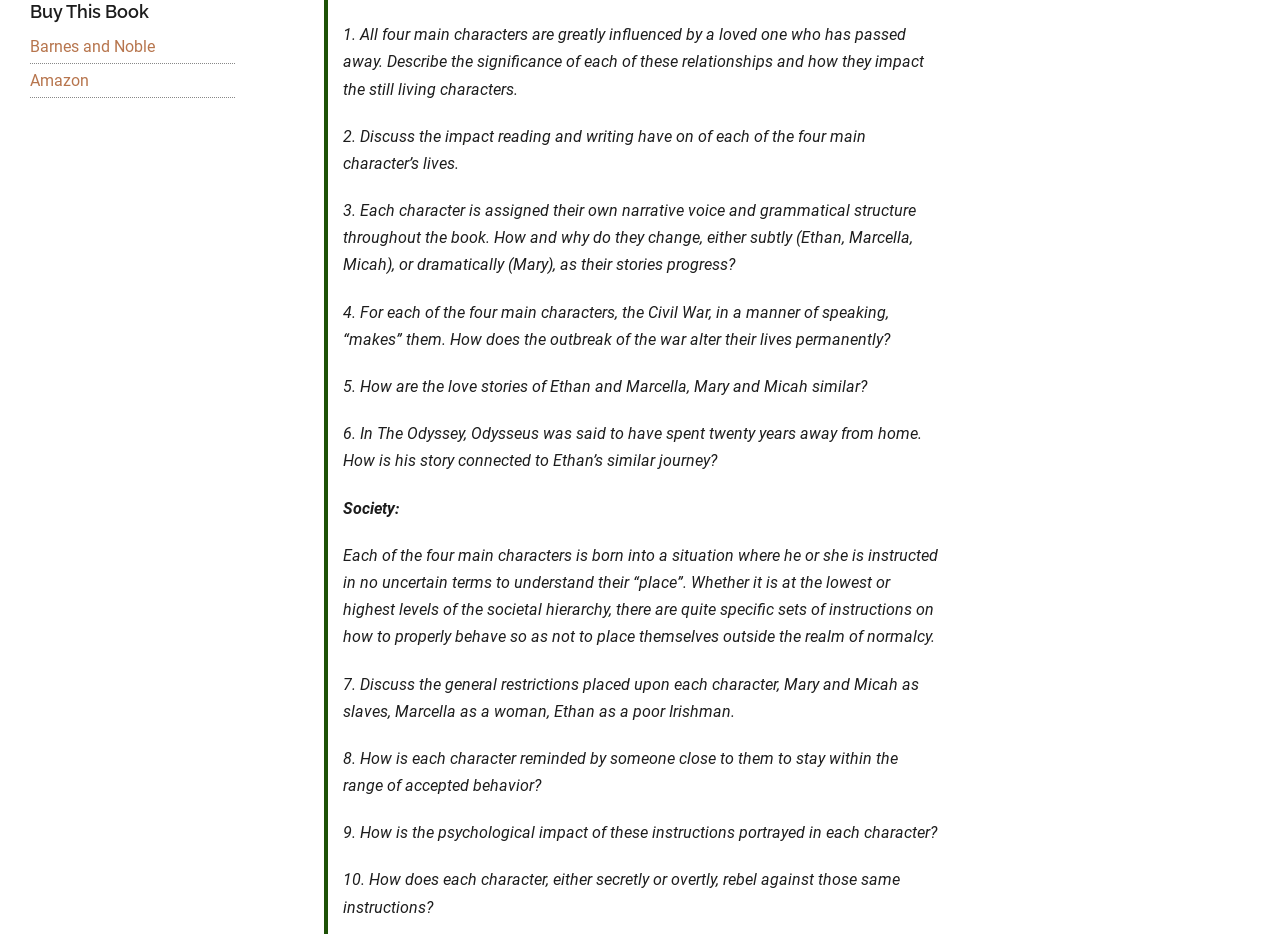Specify the bounding box coordinates (top-left x, top-left y, bottom-right x, bottom-right y) of the UI element in the screenshot that matches this description: UAE Guide

None